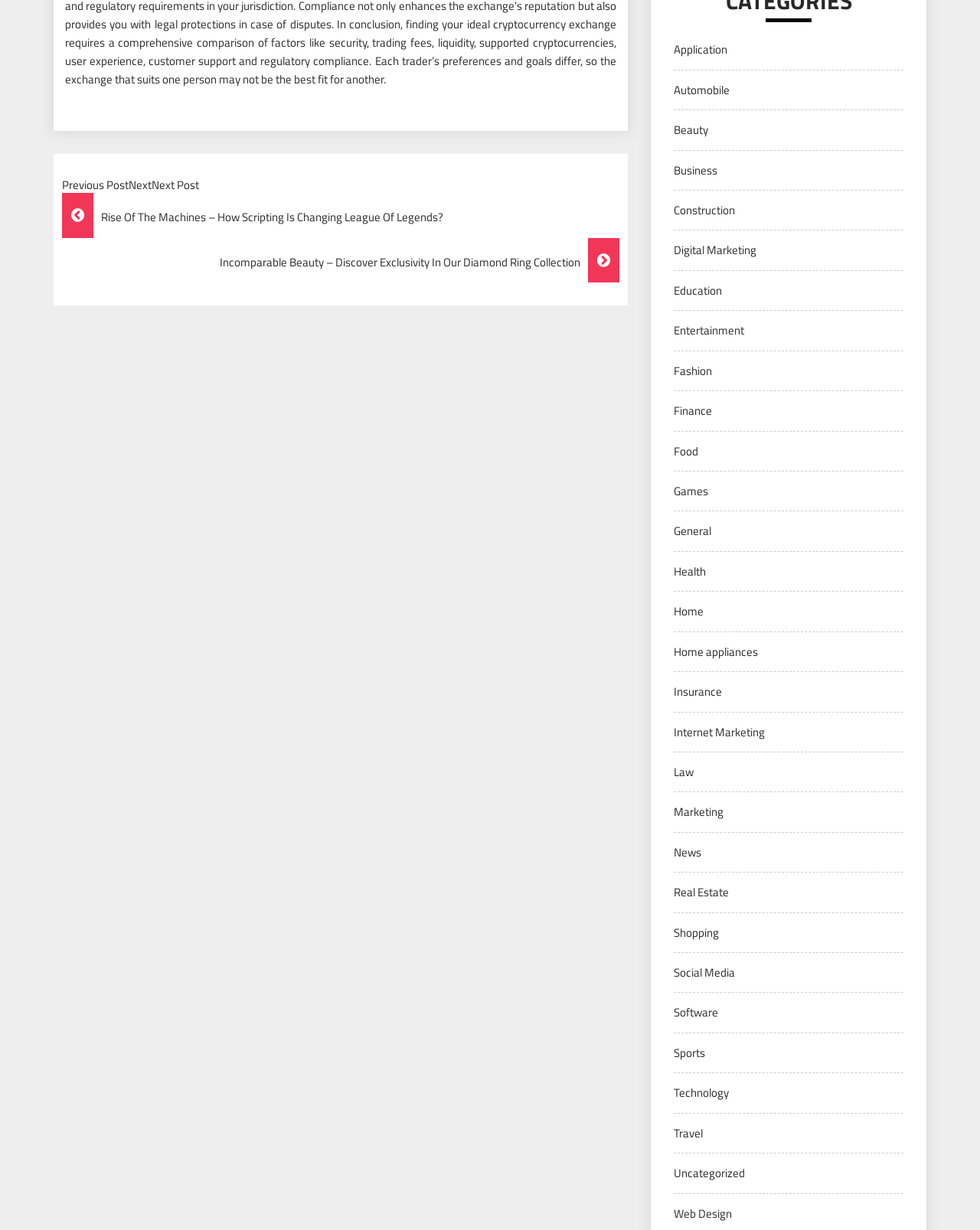Can you identify the bounding box coordinates of the clickable region needed to carry out this instruction: 'View the 'Digital Marketing' page'? The coordinates should be four float numbers within the range of 0 to 1, stated as [left, top, right, bottom].

[0.688, 0.196, 0.772, 0.211]